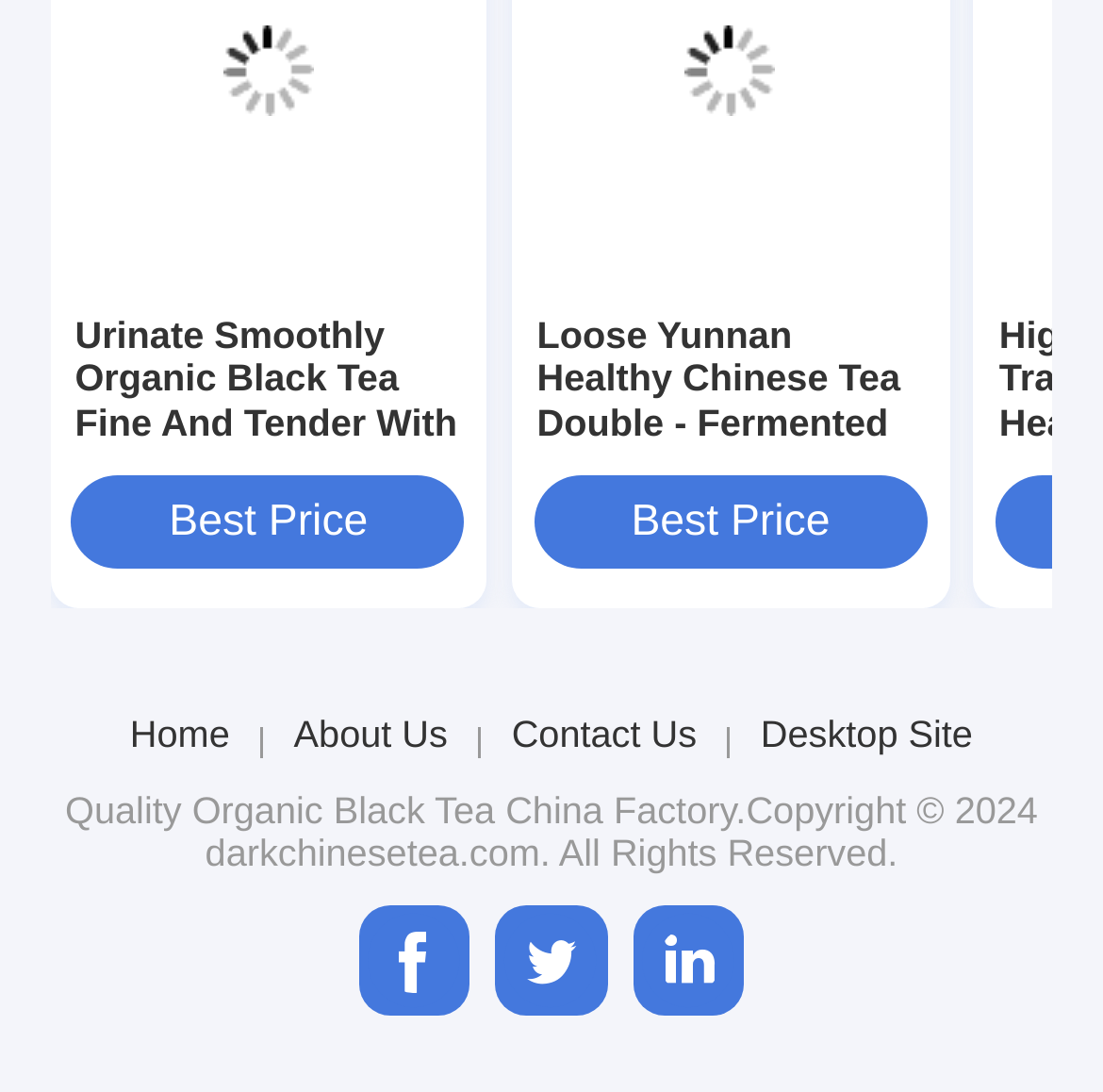Please locate the clickable area by providing the bounding box coordinates to follow this instruction: "View Urinate Smoothly Organic Black Tea product".

[0.068, 0.287, 0.419, 0.487]